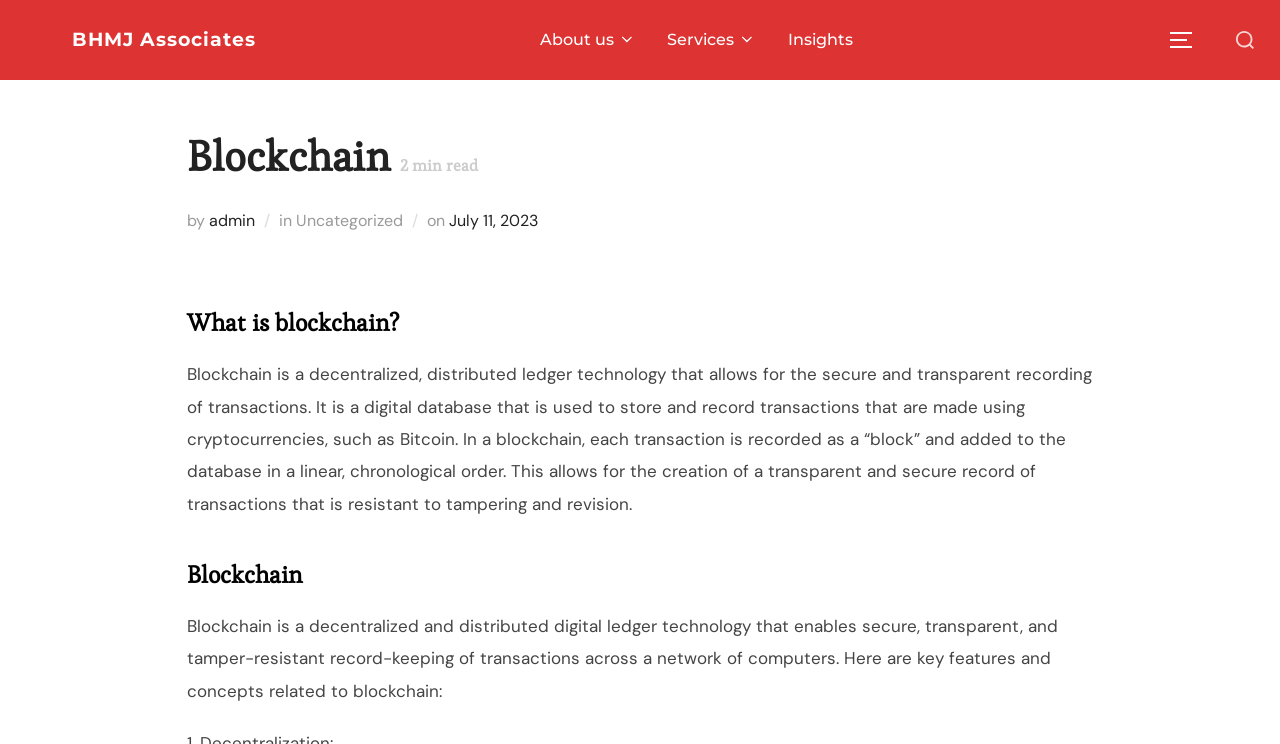Predict the bounding box coordinates of the area that should be clicked to accomplish the following instruction: "Click on the 'About us' link". The bounding box coordinates should consist of four float numbers between 0 and 1, i.e., [left, top, right, bottom].

[0.421, 0.028, 0.496, 0.079]